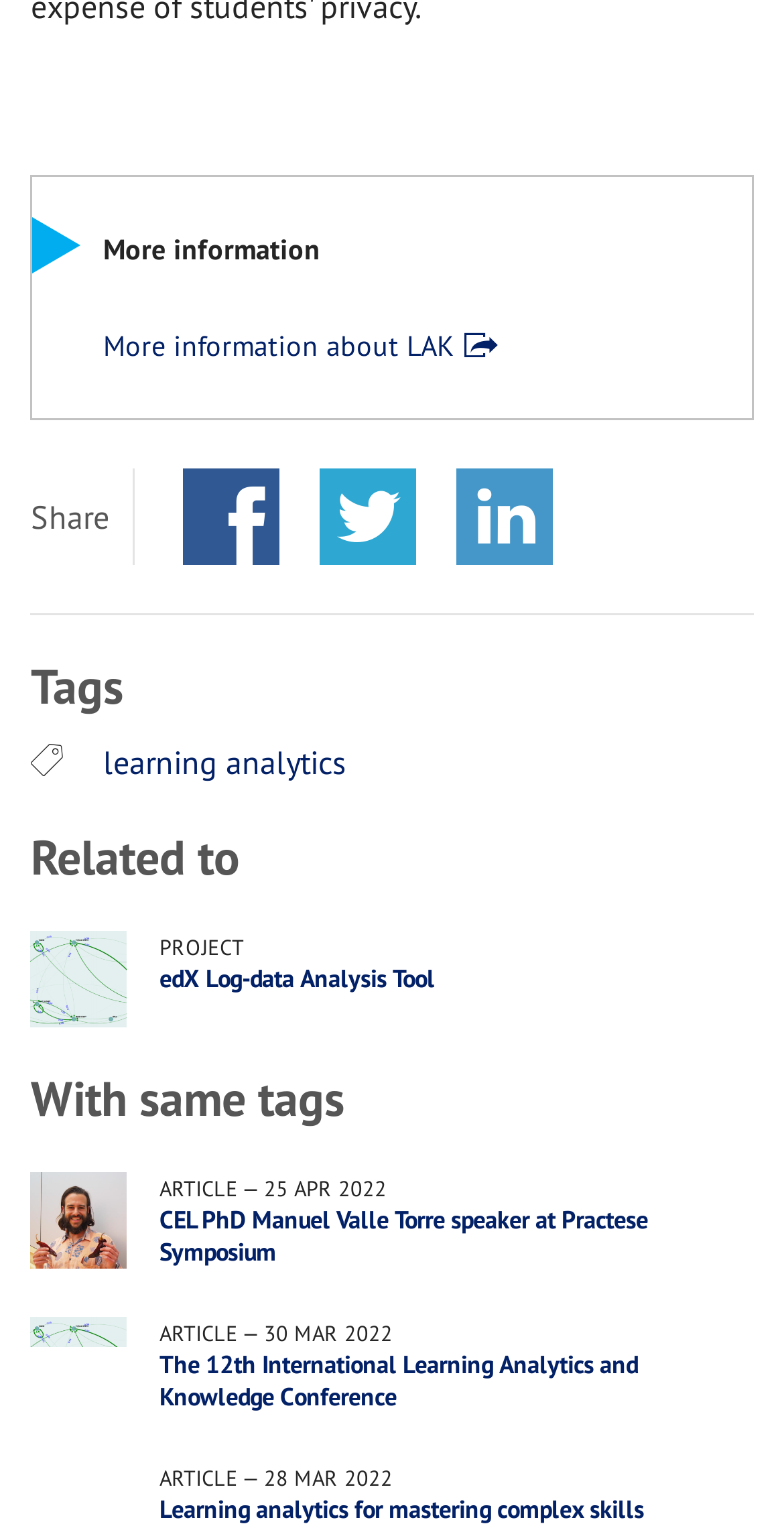Pinpoint the bounding box coordinates of the area that must be clicked to complete this instruction: "Learn about 'The 12th International Learning Analytics and Knowledge Conference'".

[0.039, 0.861, 0.961, 0.924]